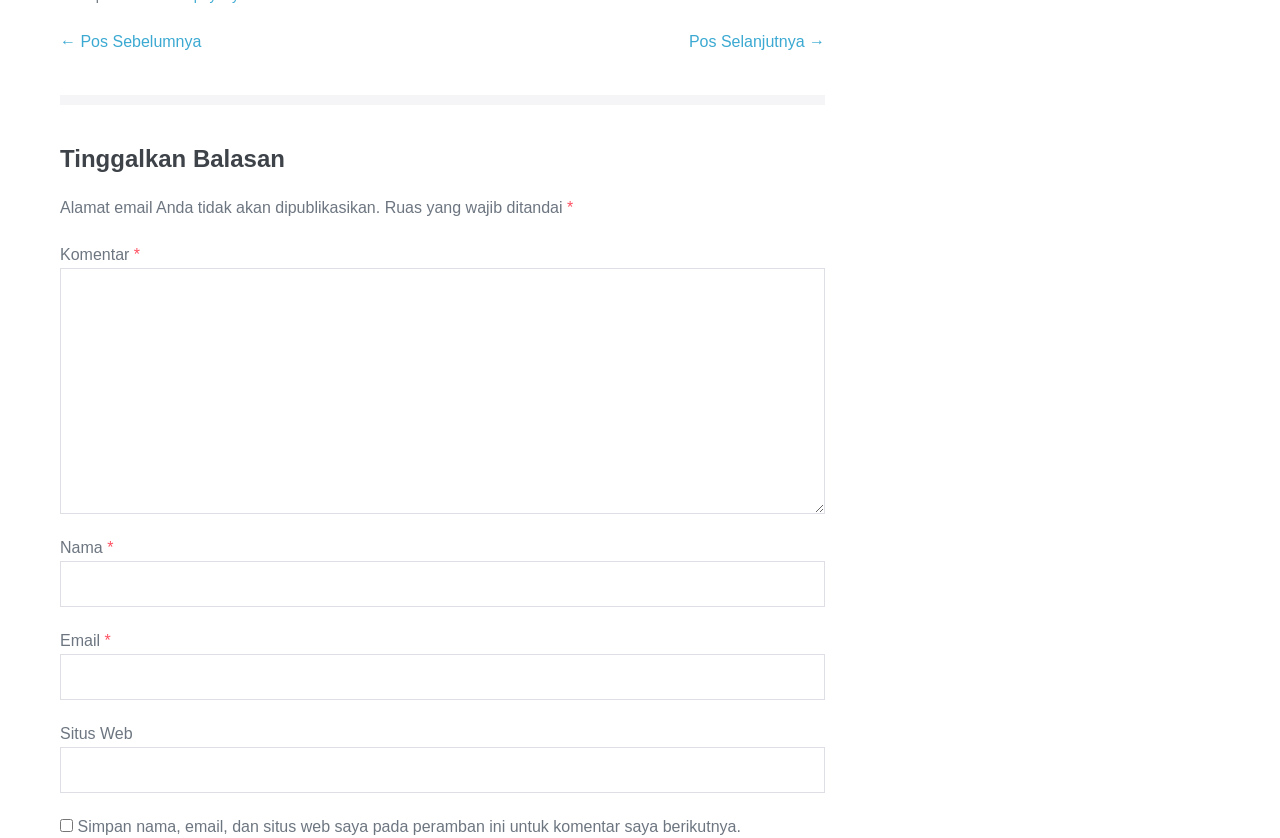Provide your answer in one word or a succinct phrase for the question: 
How many navigation links are available?

Two